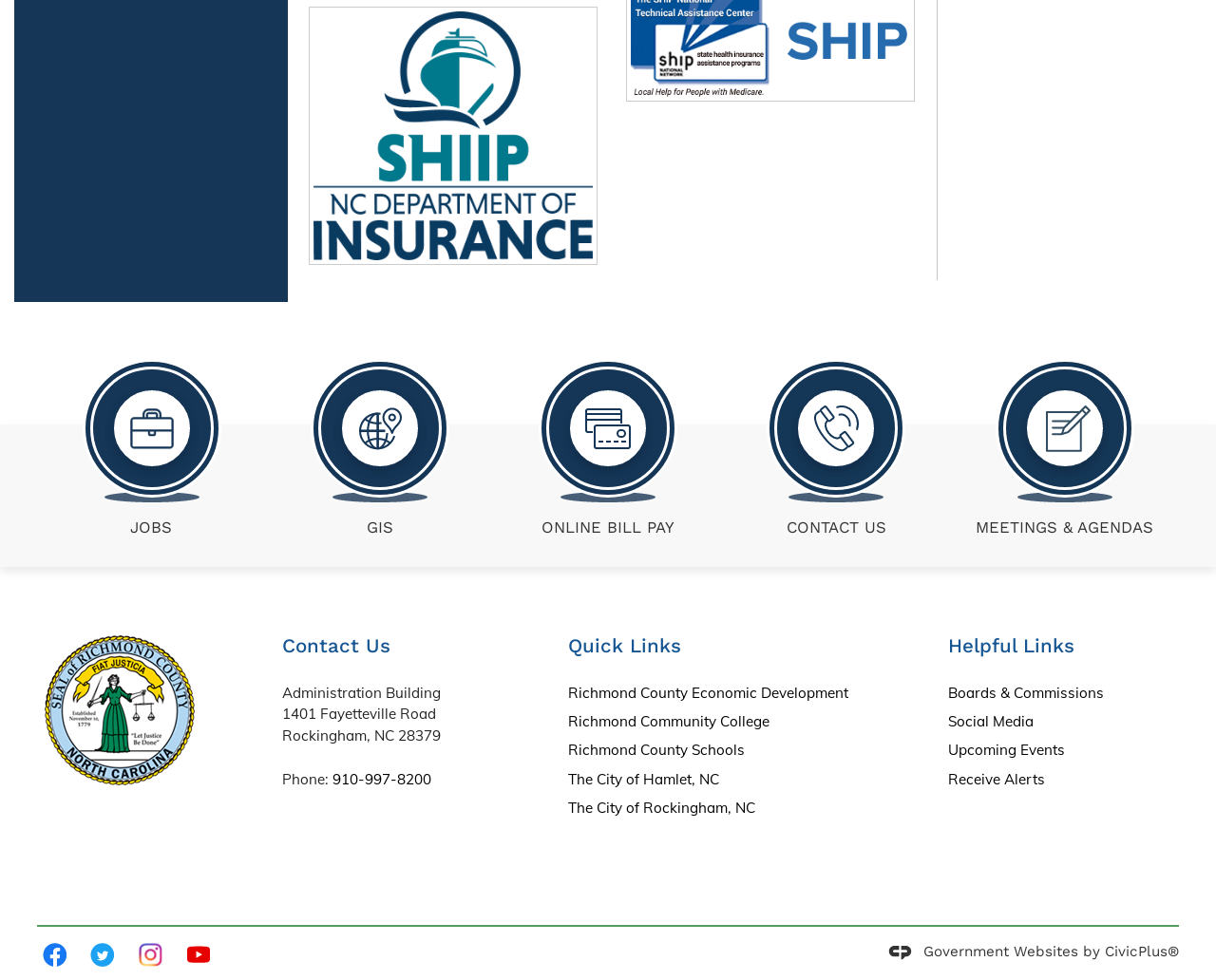Show me the bounding box coordinates of the clickable region to achieve the task as per the instruction: "Go to Richmond County Economic Development".

[0.467, 0.697, 0.697, 0.716]